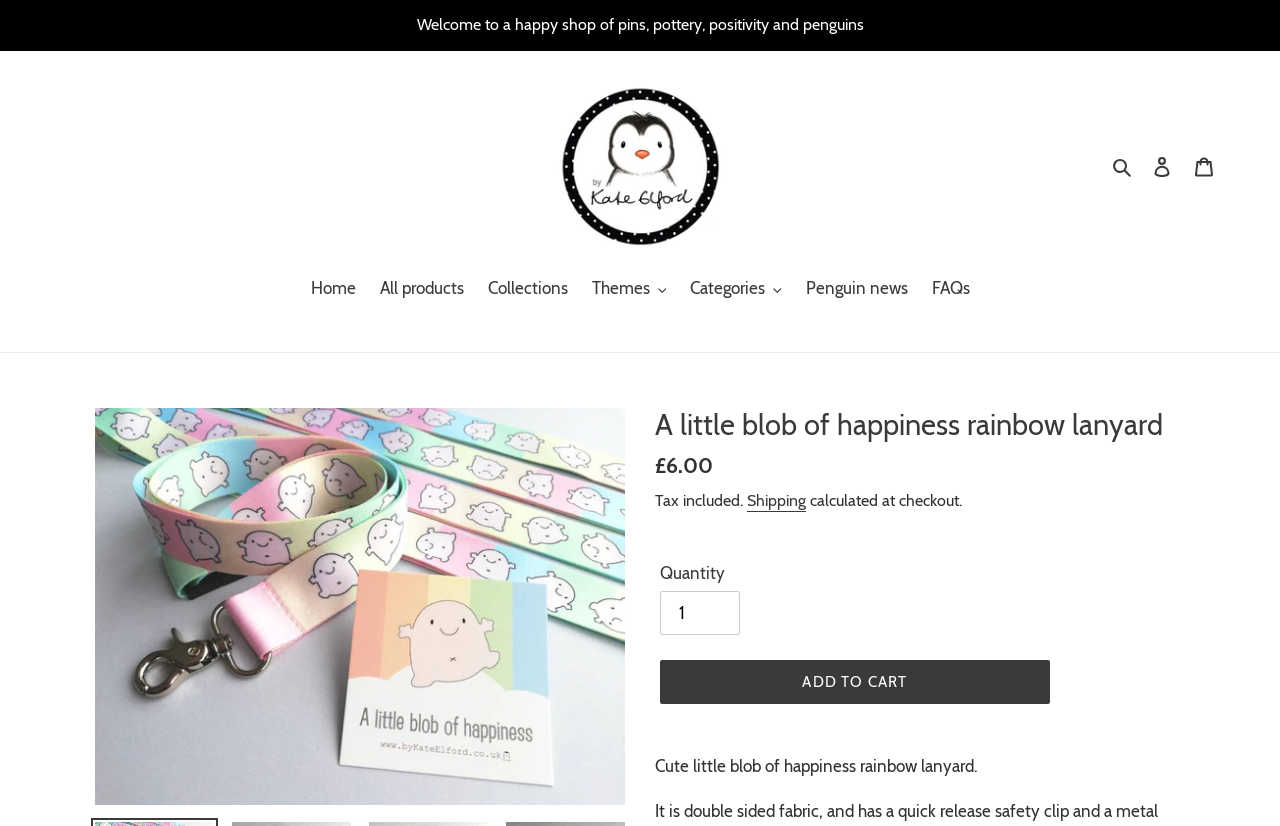Create a detailed summary of all the visual and textual information on the webpage.

This webpage is an e-commerce product page featuring a "Cute little blob of happiness rainbow lanyard" designed by Kate Elford. At the top, there is an announcement section with a link to the shop's welcome page. Below it, there is a layout table containing the shop's logo, a search button, a login link, and a cart link.

The main navigation menu is located below, with links to the home page, all products, collections, themes, categories, penguin news, and FAQs. 

The product image is displayed prominently on the left side of the page, showcasing the rainbow lanyard. To the right of the image, there is a heading with the product name, followed by a description list detailing the product's features, including its regular price of £6.00. 

Below the description list, there is a section with information about shipping, stating that the tax is included and the shipping cost will be calculated at checkout. 

A quantity selector and an "Add to cart" button are located below, allowing customers to purchase the product. The button is accompanied by a popup dialog. 

At the very bottom of the page, there is a status indicator and a brief product description reiterating the product's name.